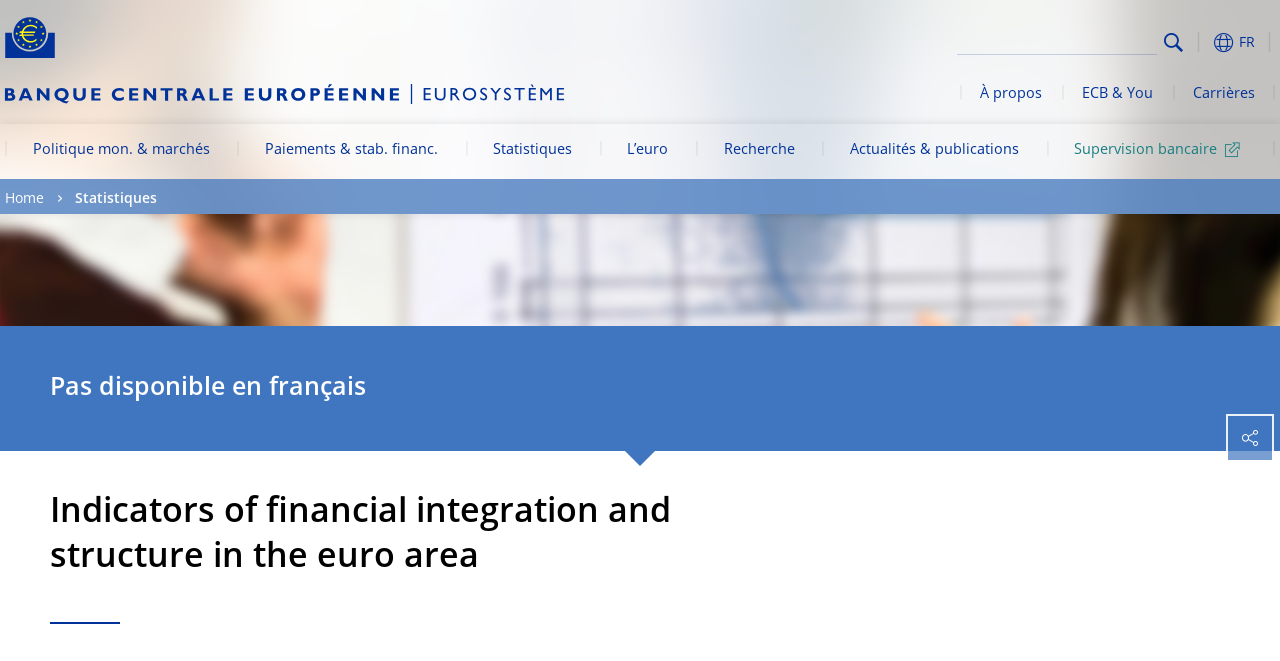Please identify the bounding box coordinates for the region that you need to click to follow this instruction: "View statistics".

[0.034, 0.29, 0.123, 0.311]